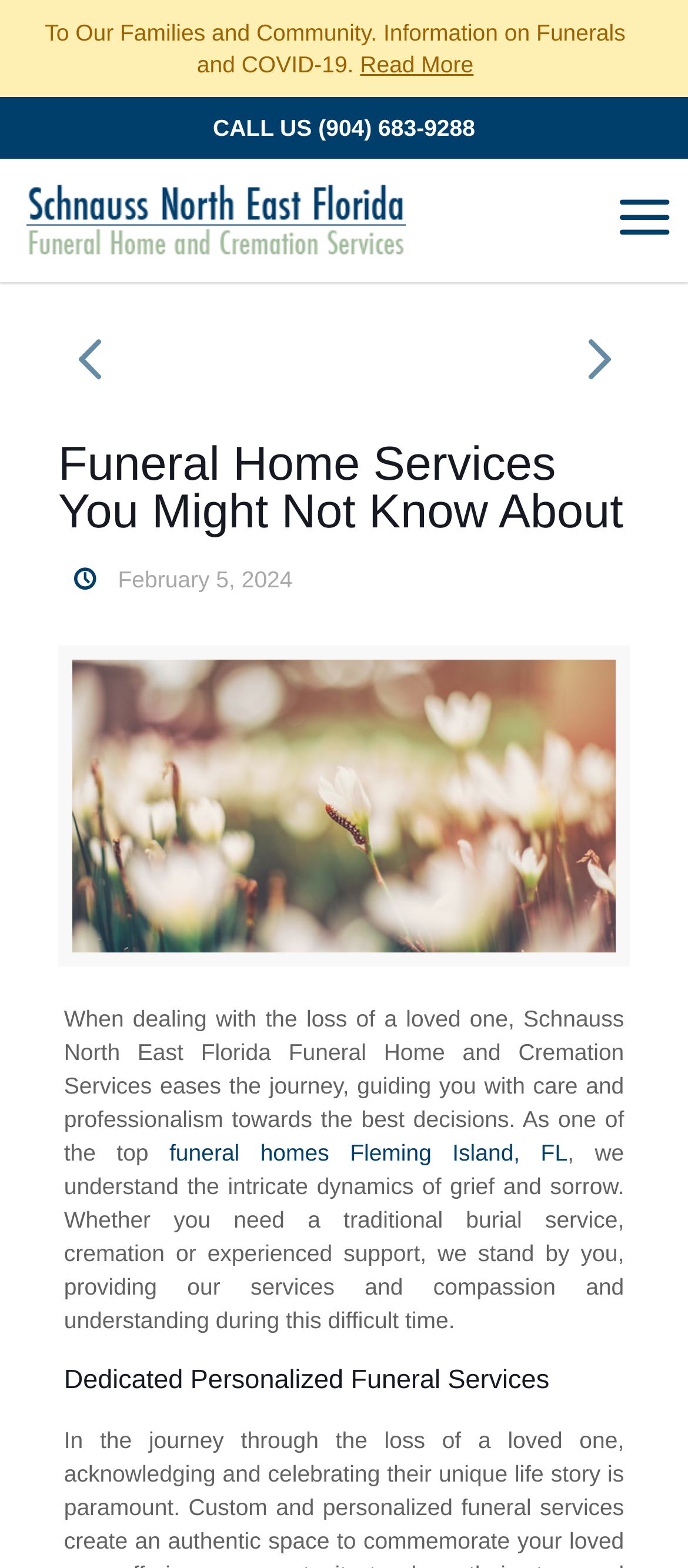Given the description "Diantha Mills", determine the bounding box of the corresponding UI element.

None